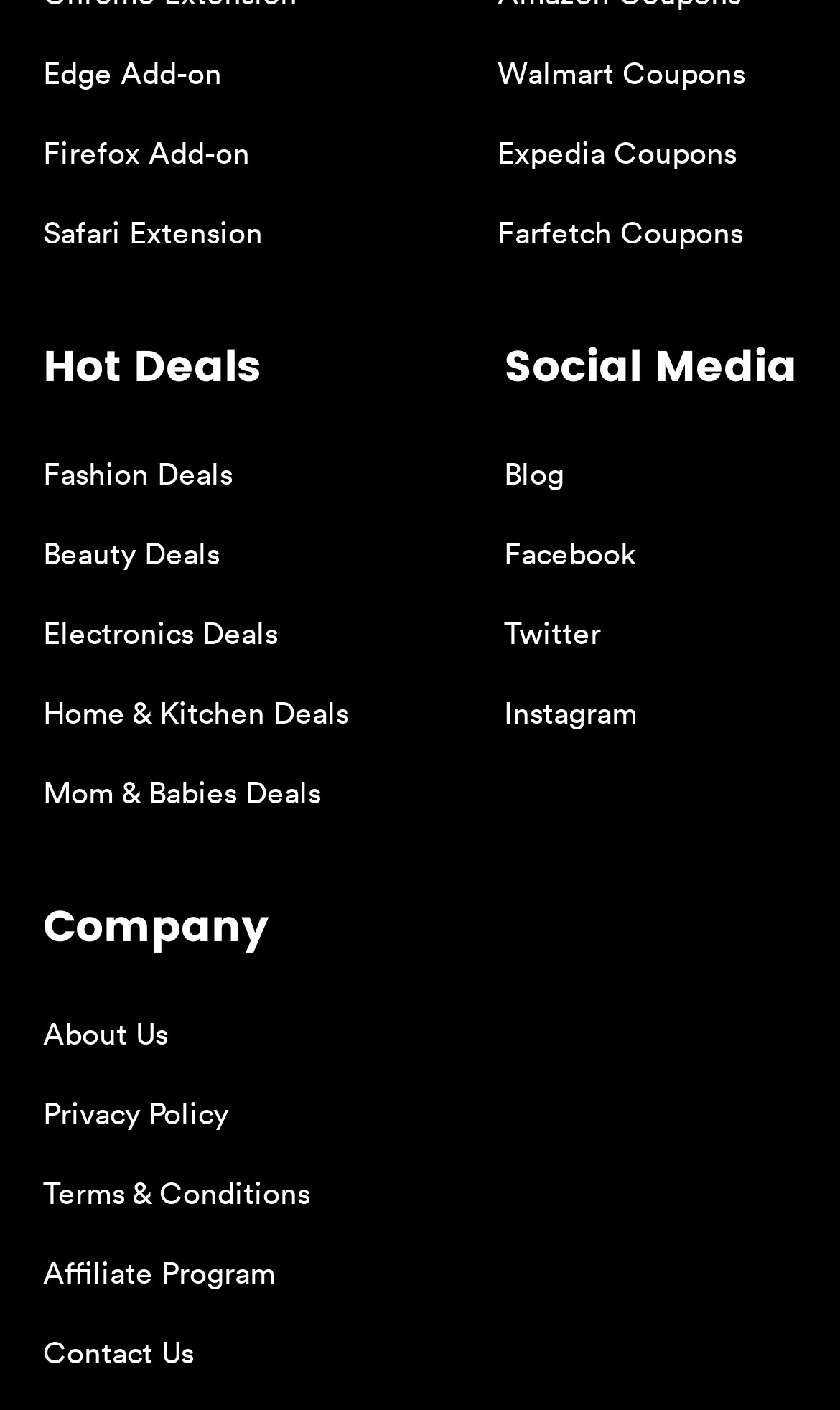Please determine the bounding box coordinates of the area that needs to be clicked to complete this task: 'Learn About Us'. The coordinates must be four float numbers between 0 and 1, formatted as [left, top, right, bottom].

[0.051, 0.718, 0.2, 0.747]